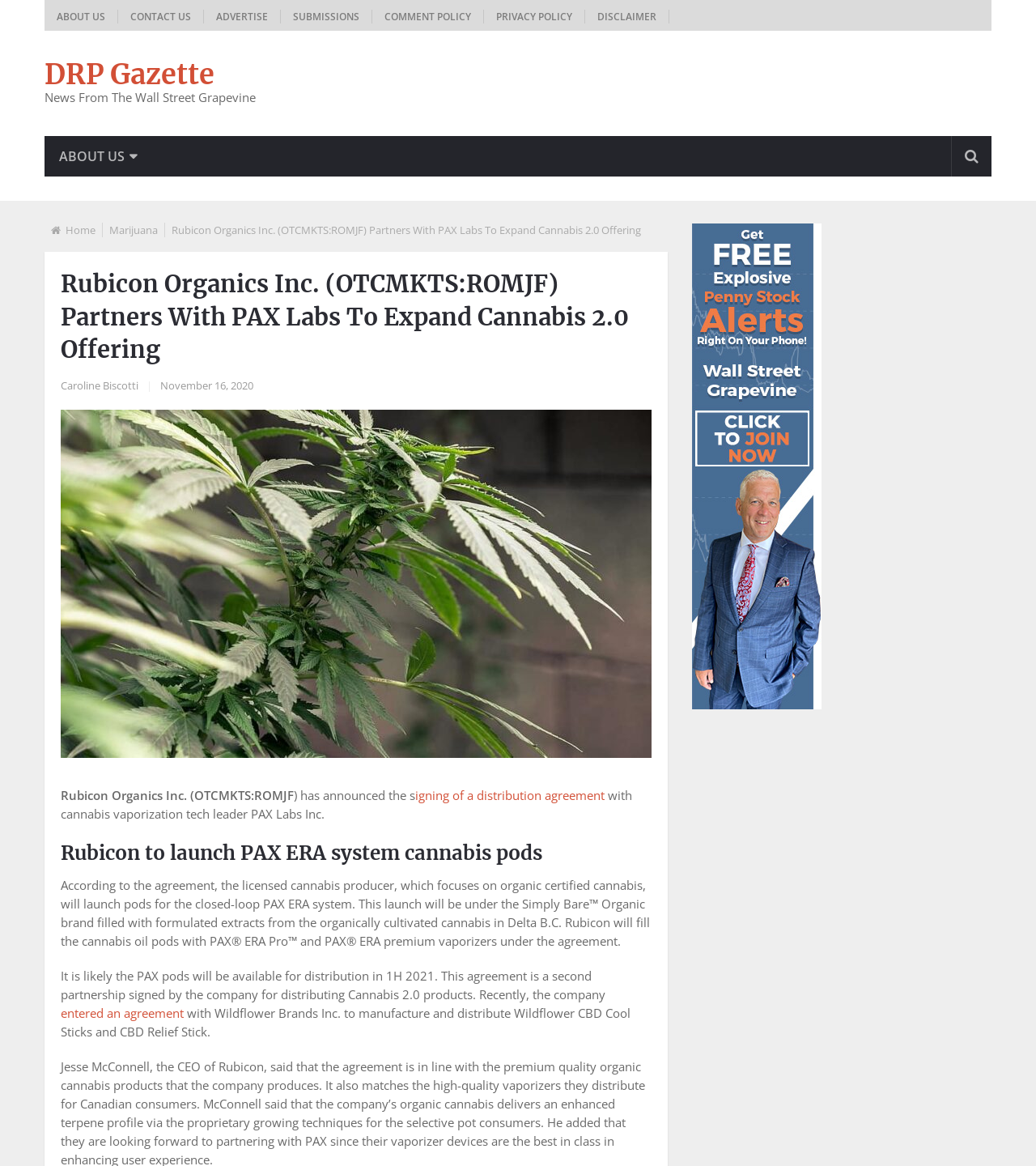Can you find the bounding box coordinates of the area I should click to execute the following instruction: "Click the link to view Caroline Biscotti's profile"?

[0.059, 0.324, 0.134, 0.337]